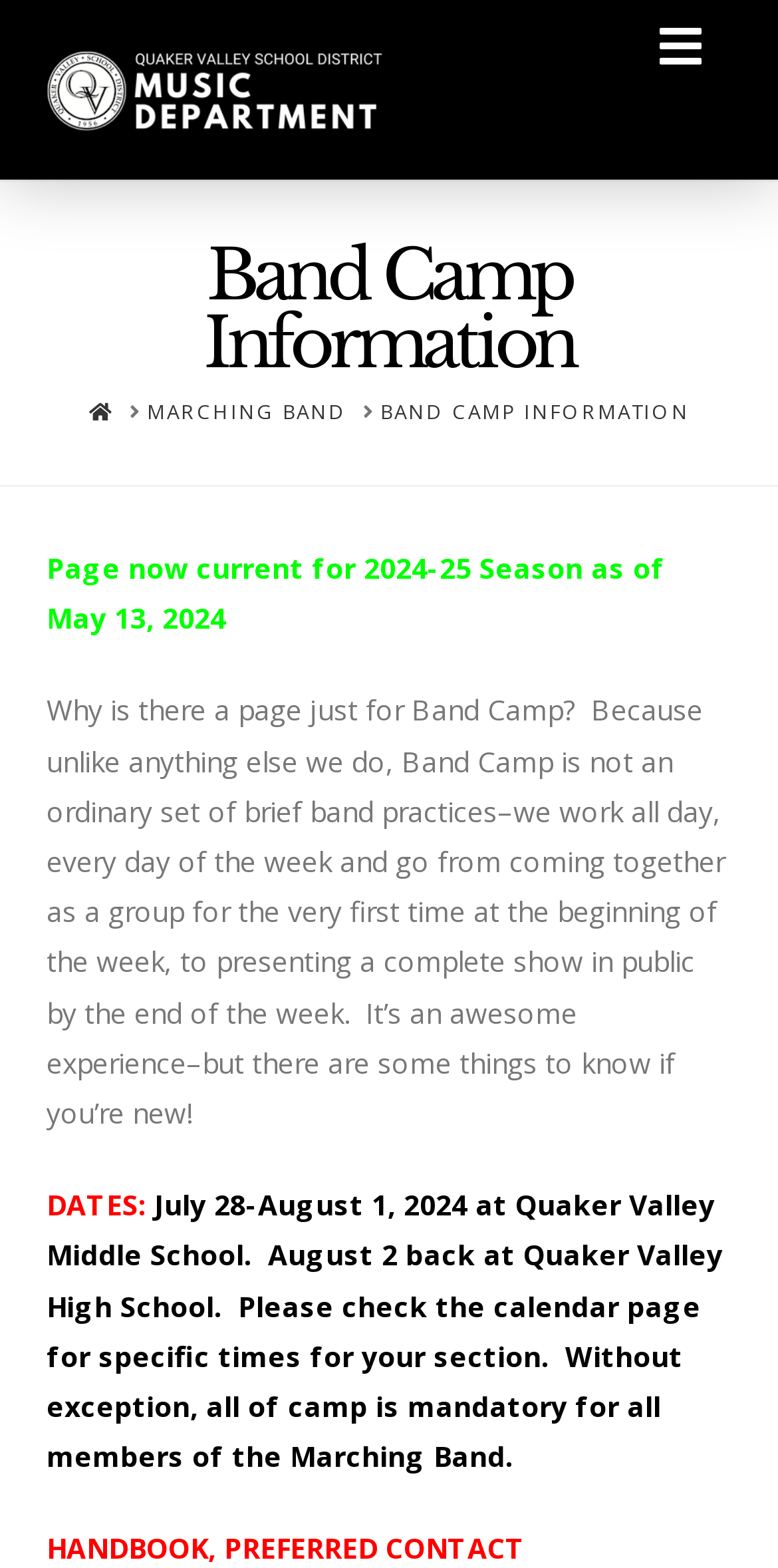Is attendance at Band Camp mandatory?
Use the information from the image to give a detailed answer to the question.

The webpage explicitly states that 'Without exception, all of camp is mandatory for all members of the Marching Band.' This indicates that attendance at Band Camp is required for all members of the Marching Band.